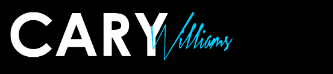Utilize the details in the image to thoroughly answer the following question: What is the font style of 'CARY'?

The caption describes 'CARY' as being stylized in bold uppercase letters, which suggests a strong and prominent visual representation.